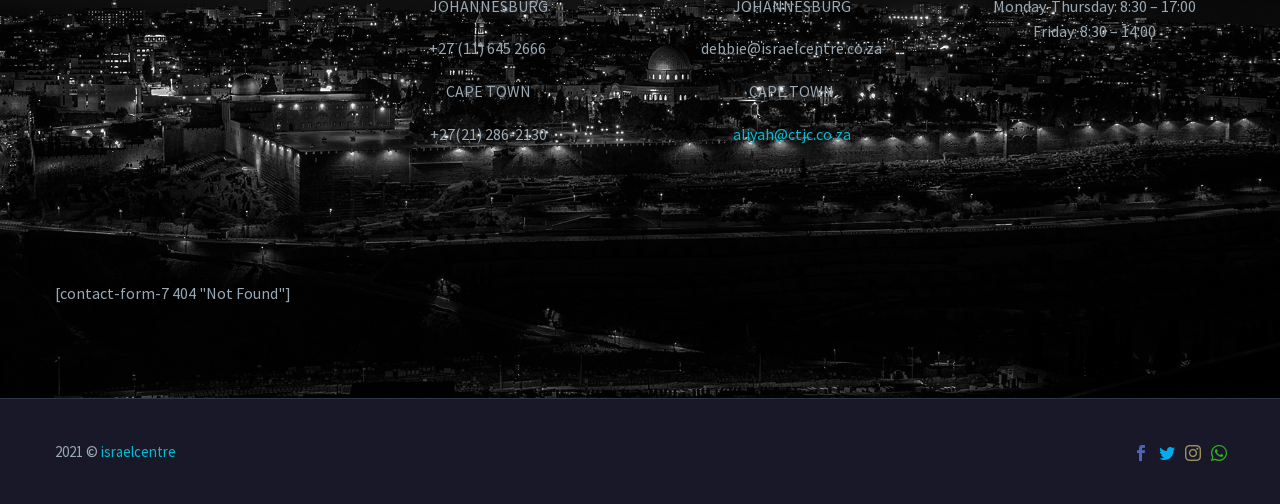Can you find the bounding box coordinates for the element that needs to be clicked to execute this instruction: "Call the Cape Town office"? The coordinates should be given as four float numbers between 0 and 1, i.e., [left, top, right, bottom].

[0.335, 0.076, 0.429, 0.116]